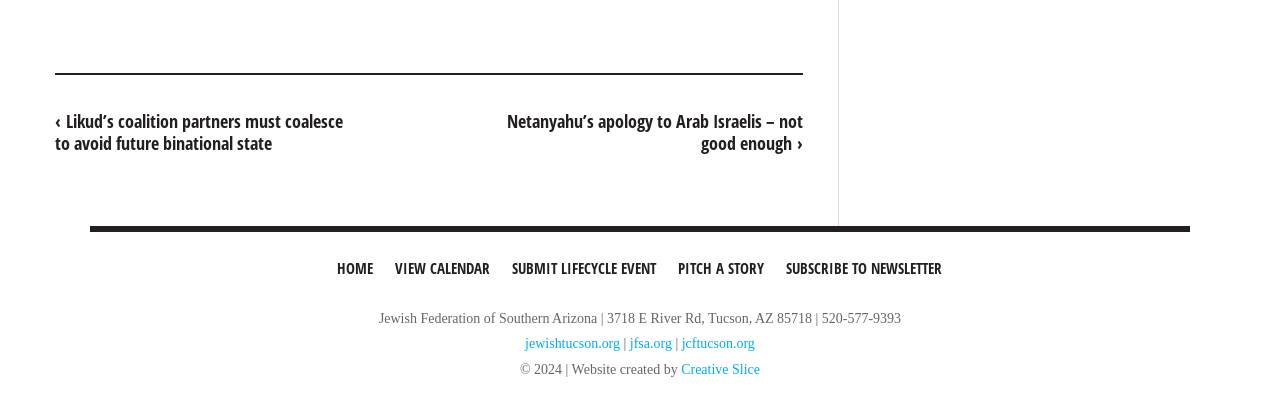Identify the bounding box coordinates of the clickable region required to complete the instruction: "go to home page". The coordinates should be given as four float numbers within the range of 0 and 1, i.e., [left, top, right, bottom].

[0.257, 0.589, 0.299, 0.692]